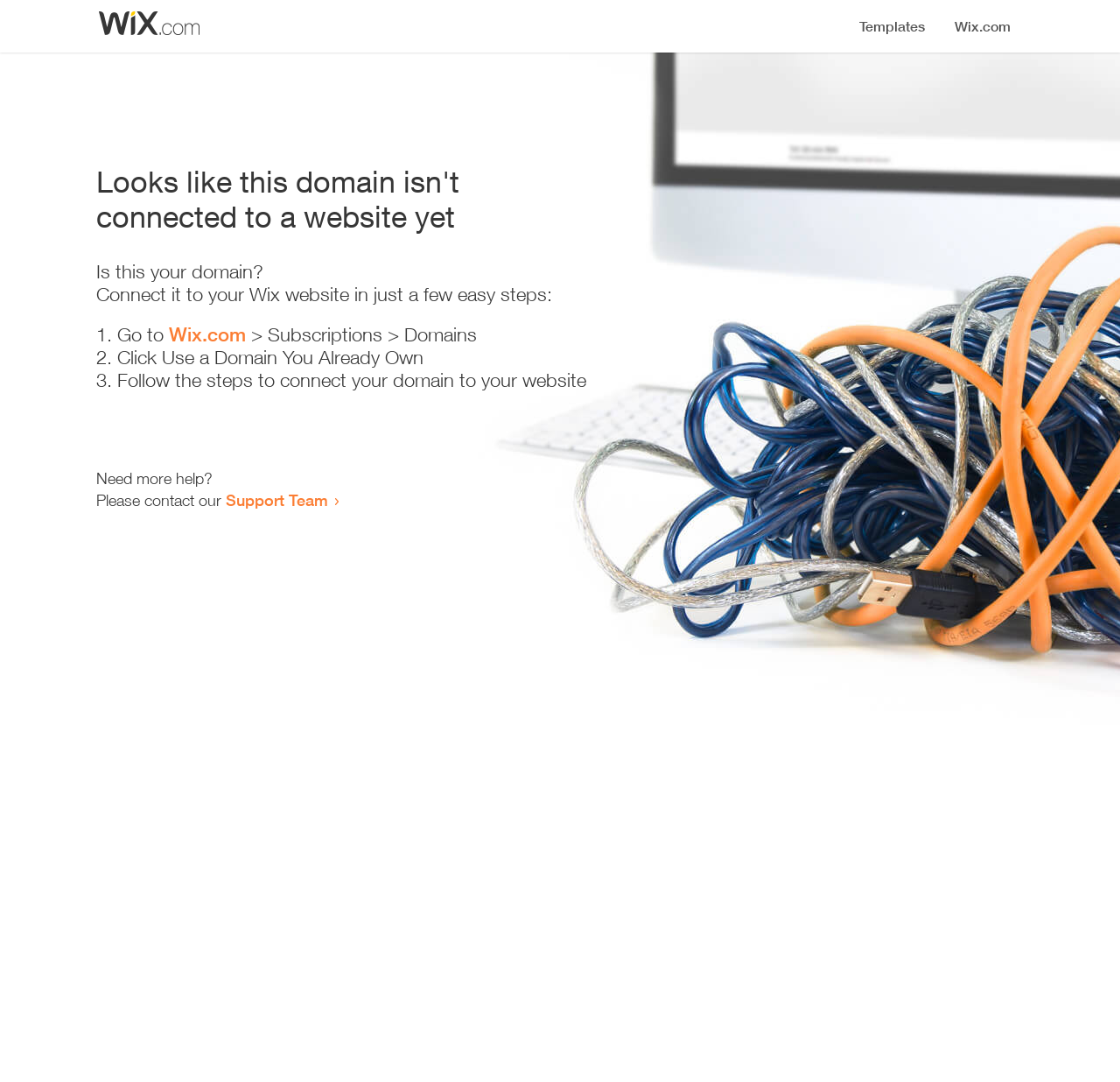What is the purpose of the webpage?
Utilize the information in the image to give a detailed answer to the question.

The webpage appears to be a guide for users to connect their domain to a website, providing step-by-step instructions and support resources.